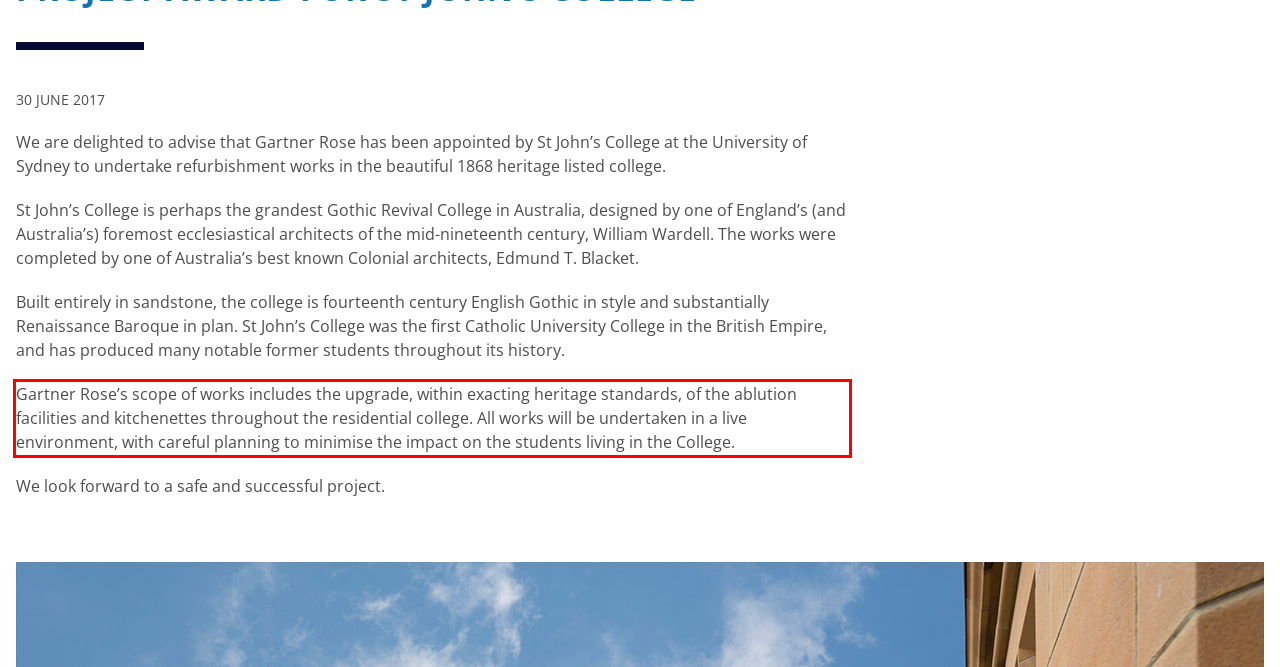From the provided screenshot, extract the text content that is enclosed within the red bounding box.

Gartner Rose’s scope of works includes the upgrade, within exacting heritage standards, of the ablution facilities and kitchenettes throughout the residential college. All works will be undertaken in a live environment, with careful planning to minimise the impact on the students living in the College.